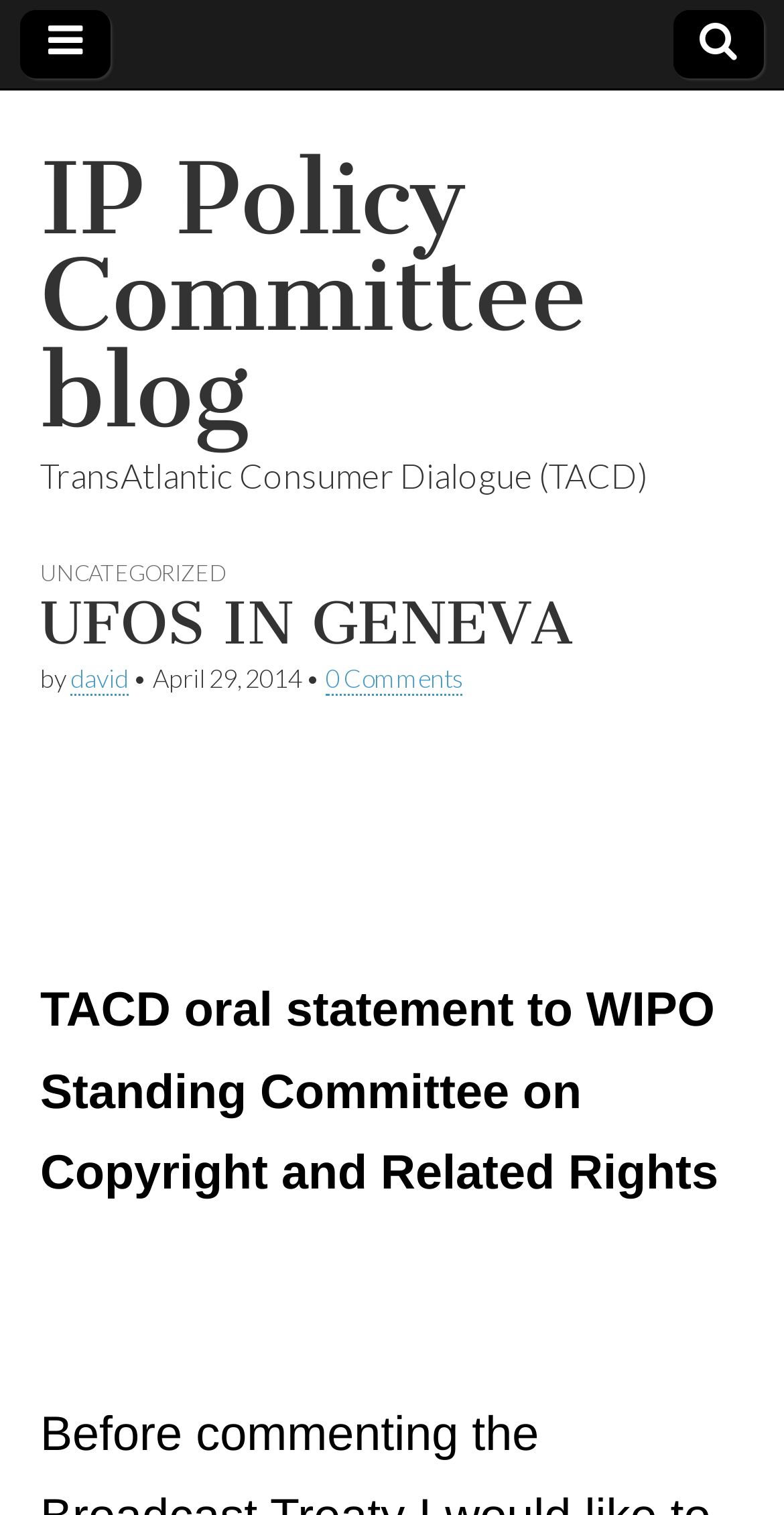Answer the question in a single word or phrase:
How many comments are there on the article?

0